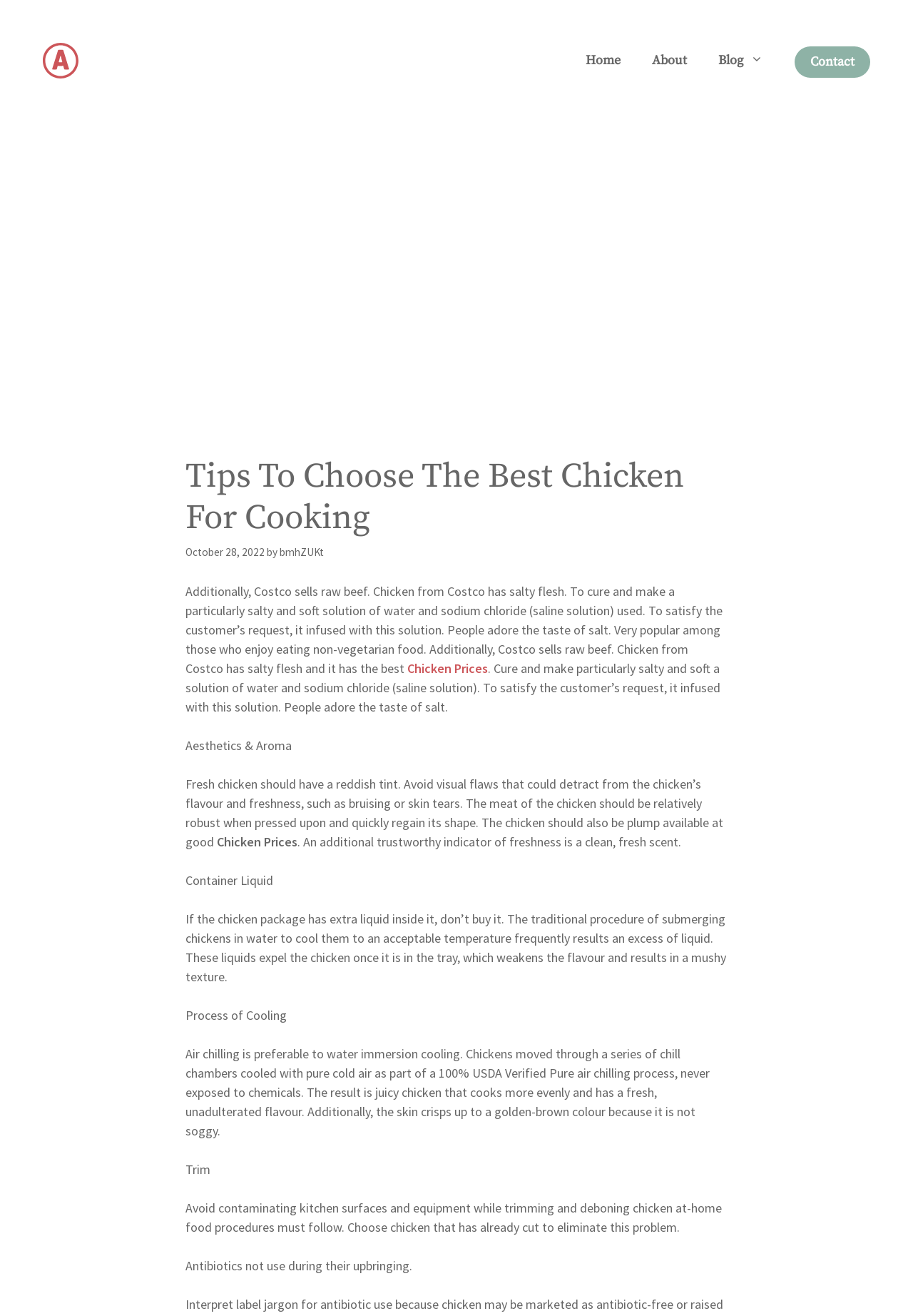Offer a detailed explanation of the webpage layout and contents.

The webpage is about tips for choosing the best chicken for cooking. At the top, there is a banner with the site's name and a navigation menu with links to "Home", "About", "Blog", and "Contact". Below the navigation menu, there is a header section with the title "Tips To Choose The Best Chicken For Cooking" and a timestamp "October 28, 2022". 

The main content of the webpage is divided into several sections. The first section discusses the characteristics of chicken from Costco, mentioning that it has salty flesh and is infused with a saline solution. There is also a link to "Chicken Prices" in this section. 

The next section is about aesthetics and aroma, describing what fresh chicken should look and smell like. This is followed by a section about container liquid, advising against buying chicken with excess liquid in the package. 

The subsequent sections discuss the process of cooling, with air chilling being preferred over water immersion cooling, and the importance of proper trimming and deboning to avoid contaminating kitchen surfaces. Finally, there is a mention of antibiotics not being used during the upbringing of the chickens. Throughout the webpage, there are several static text blocks and links, but no images apart from the site's logo.